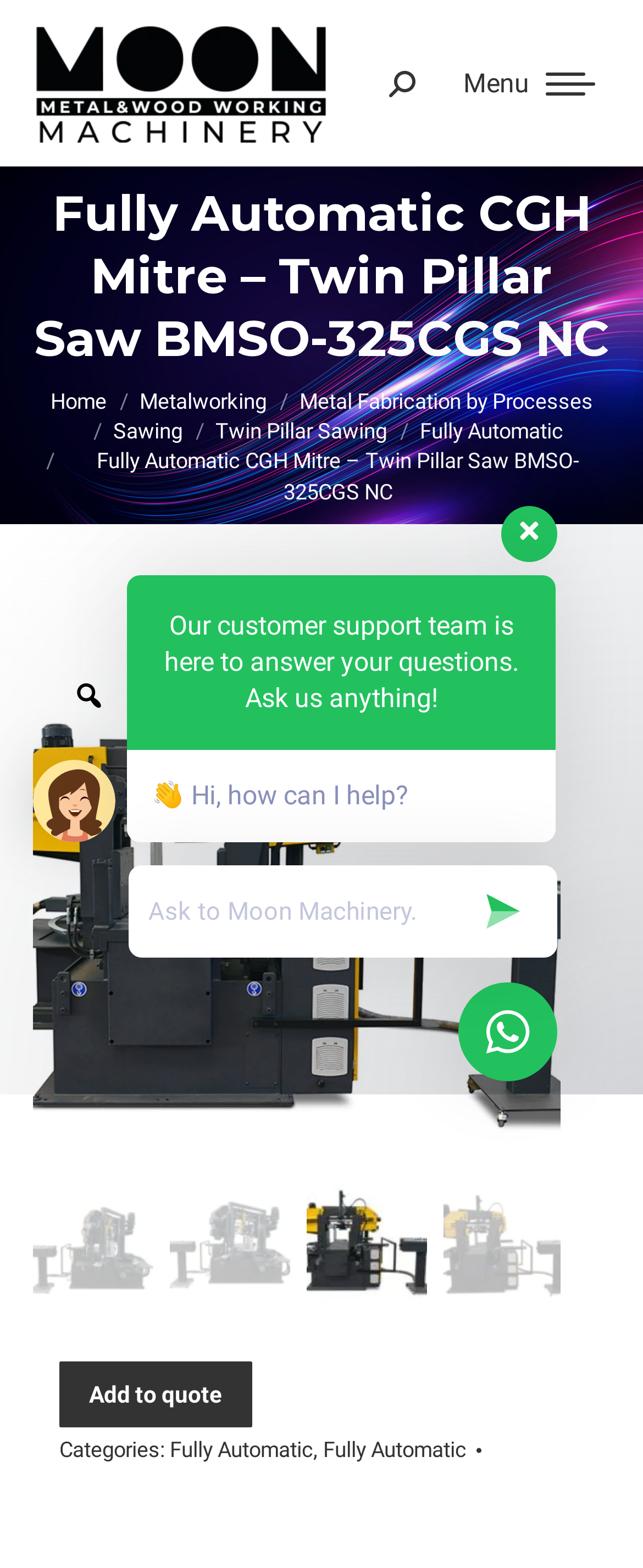Please locate the bounding box coordinates of the element that should be clicked to achieve the given instruction: "Go to the home page".

[0.078, 0.248, 0.165, 0.264]